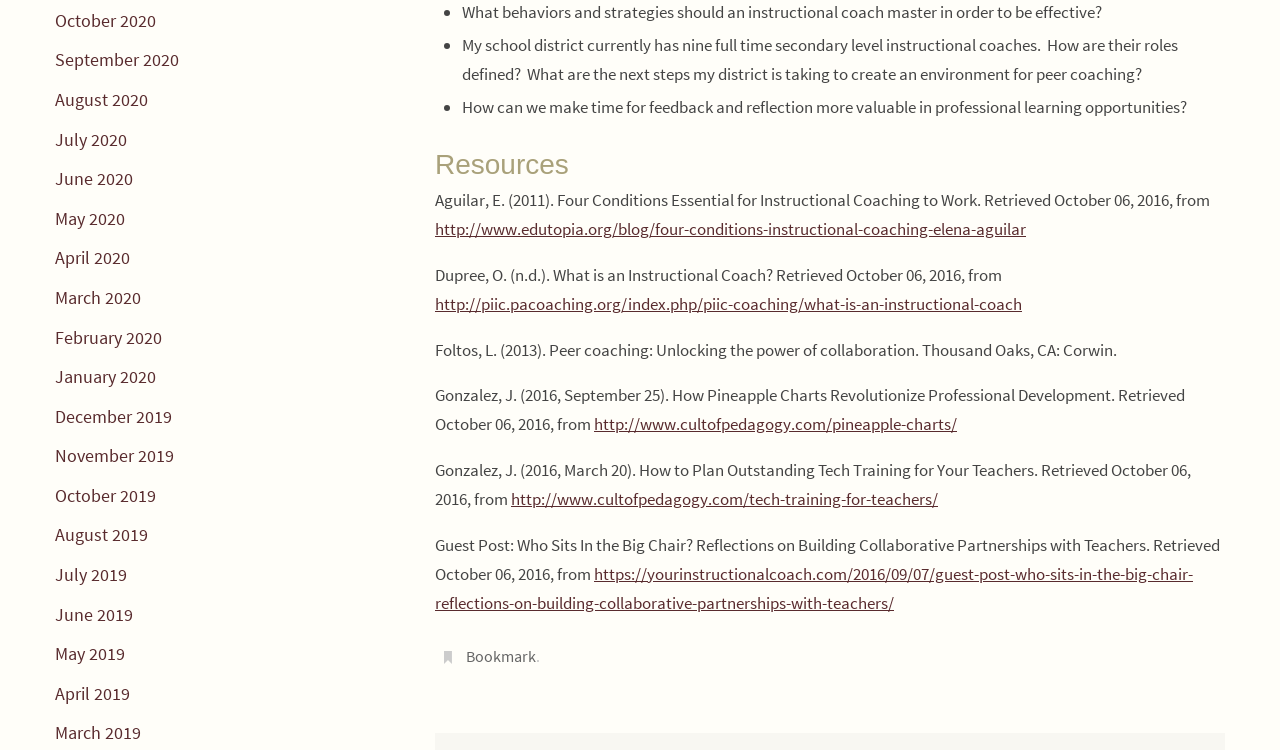Locate the bounding box coordinates of the element's region that should be clicked to carry out the following instruction: "Bookmark the permalink". The coordinates need to be four float numbers between 0 and 1, i.e., [left, top, right, bottom].

[0.364, 0.861, 0.418, 0.889]